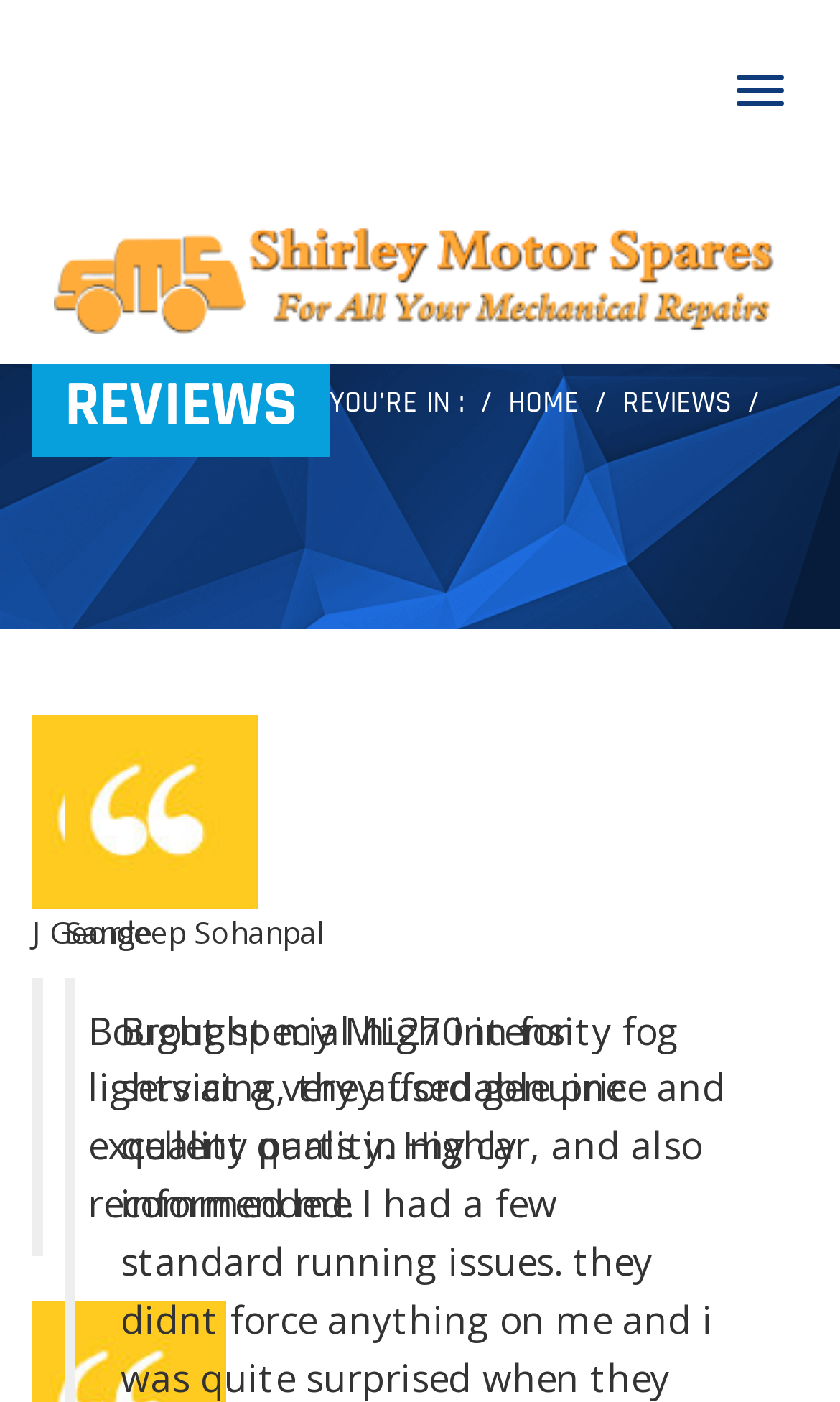Give a concise answer of one word or phrase to the question: 
How many customer reviews are displayed?

2